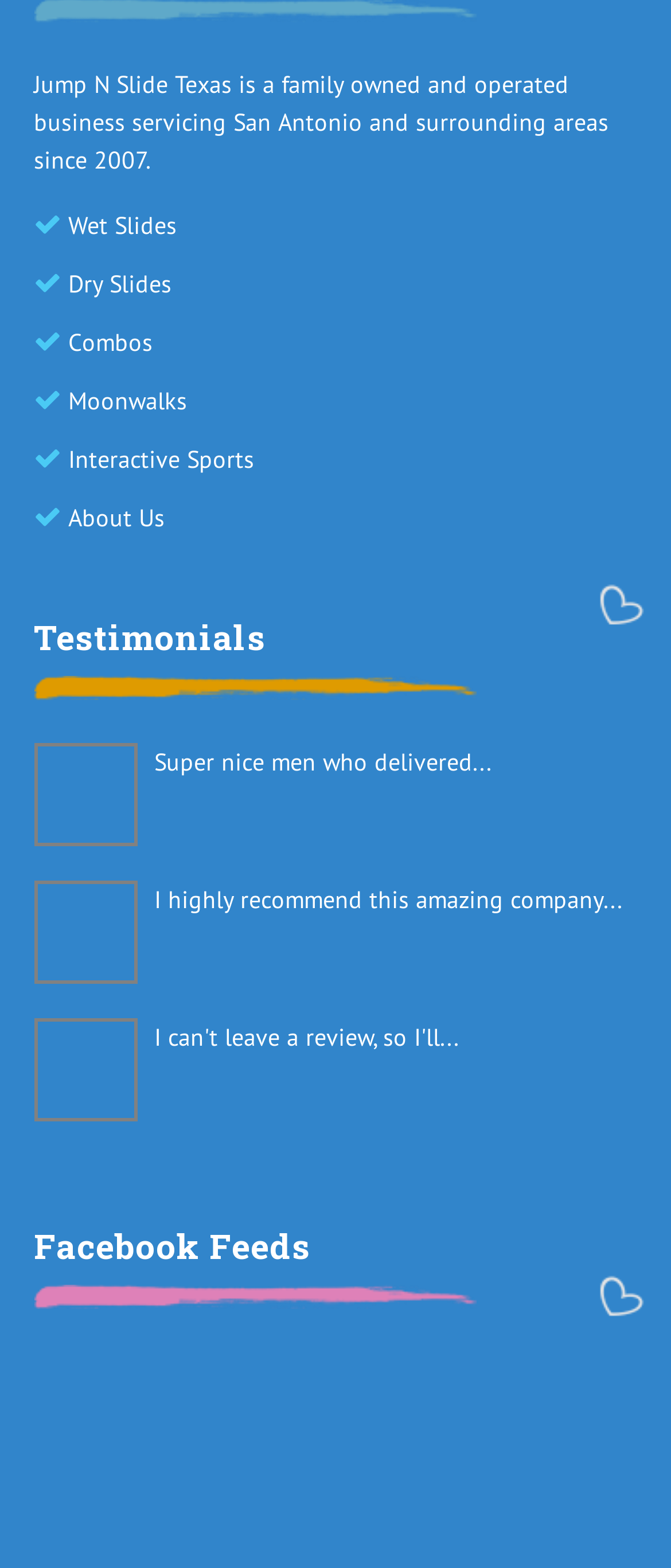Find and specify the bounding box coordinates that correspond to the clickable region for the instruction: "Click on Wet Slides".

[0.101, 0.132, 0.95, 0.154]